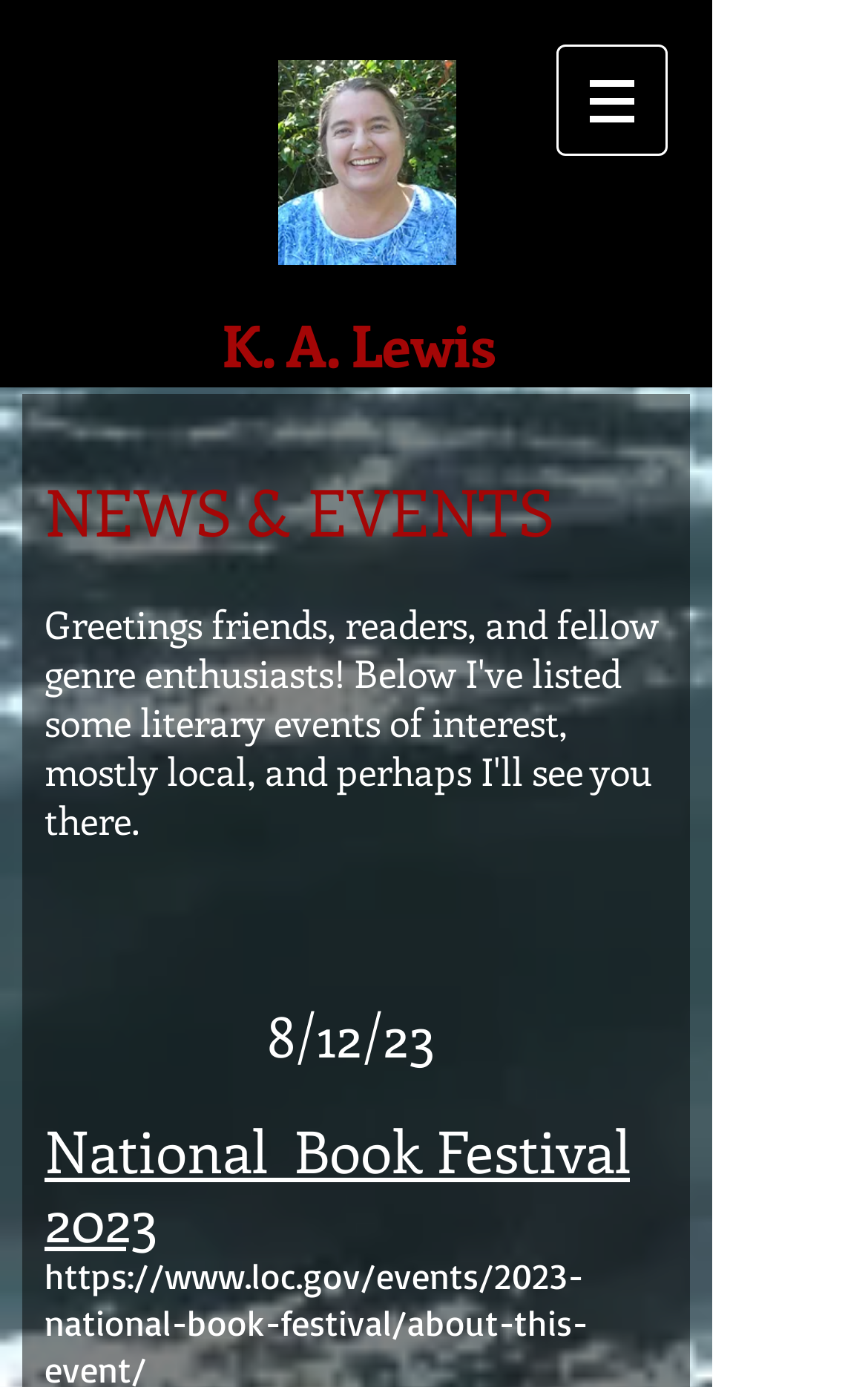Provide a short, one-word or phrase answer to the question below:
What is the name of the section on the webpage?

NEWS & EVENTS